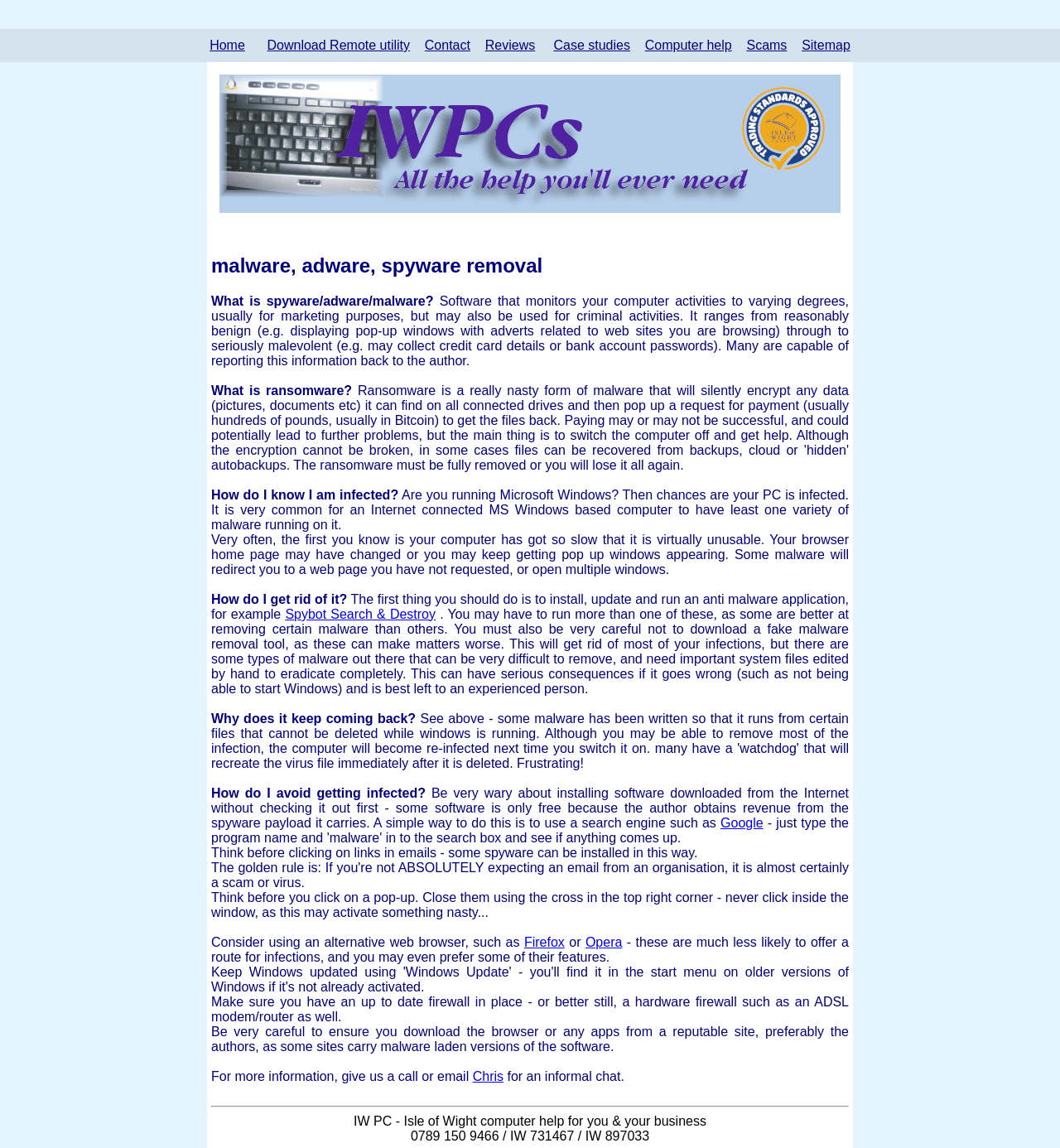Why does malware keep coming back?
Using the image as a reference, answer with just one word or a short phrase.

Not provided